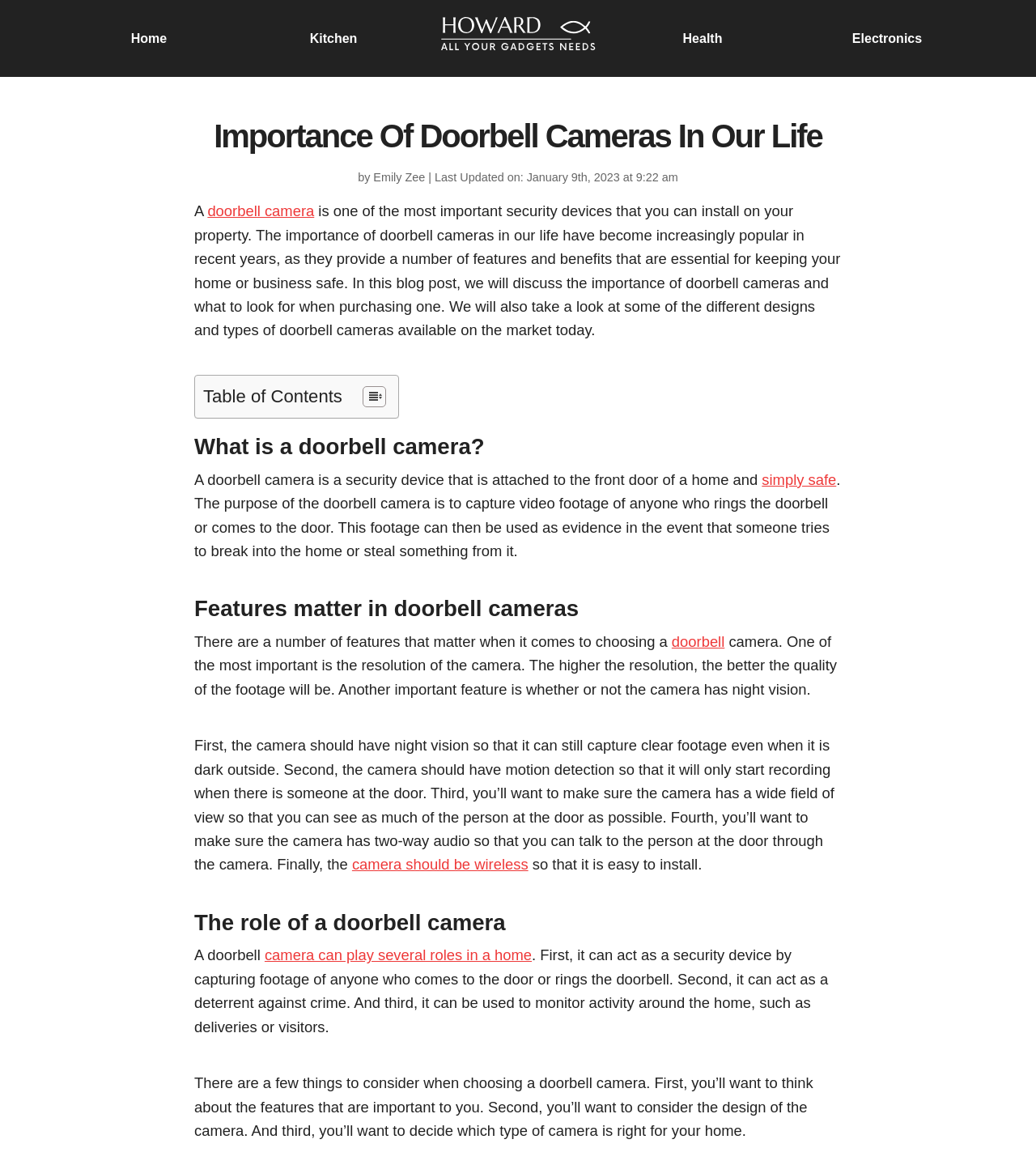What roles can a doorbell camera play in a home?
Please give a detailed and elaborate answer to the question.

According to the webpage, a doorbell camera can act as a security device by capturing footage, a deterrent against crime, and a monitoring device to track activity around the home, such as deliveries or visitors.